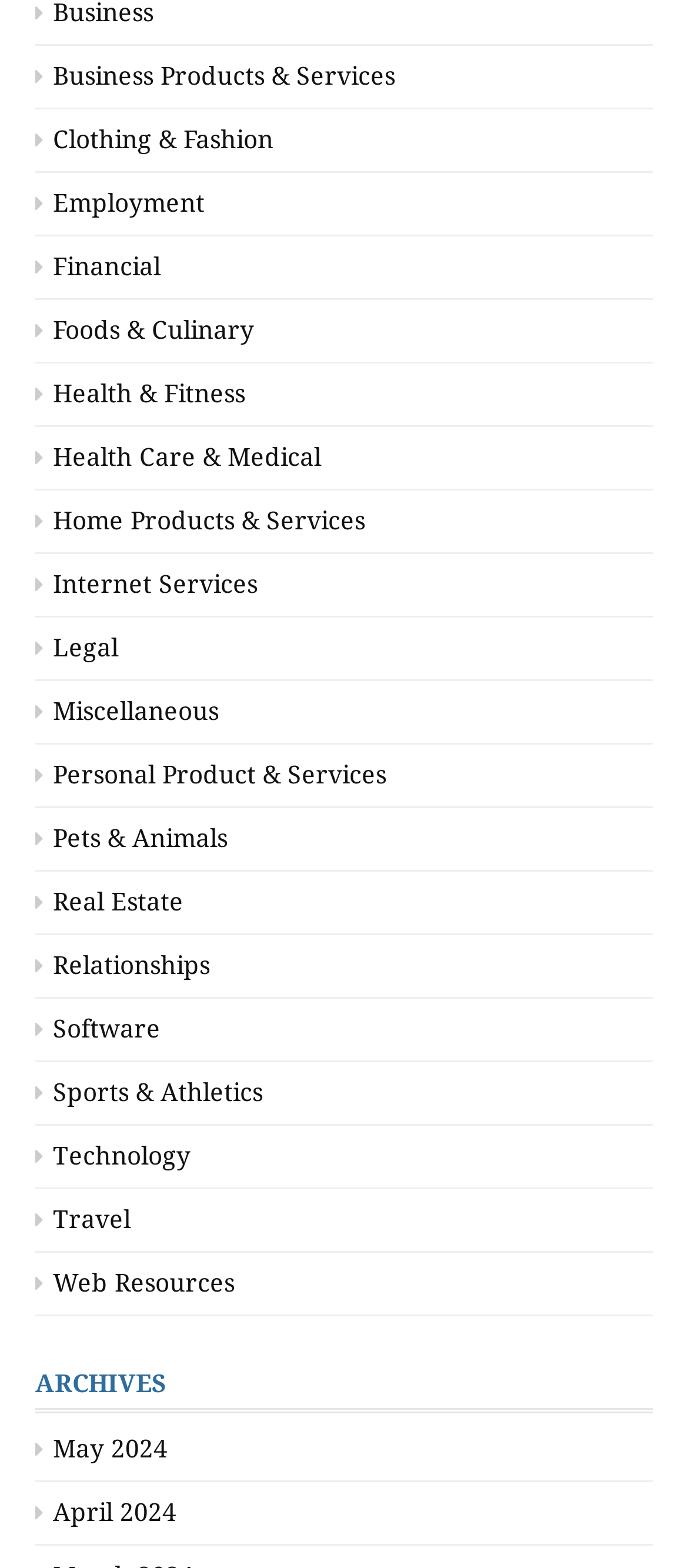Locate the bounding box coordinates of the clickable area to execute the instruction: "Learn about Financial". Provide the coordinates as four float numbers between 0 and 1, represented as [left, top, right, bottom].

[0.051, 0.161, 0.233, 0.179]